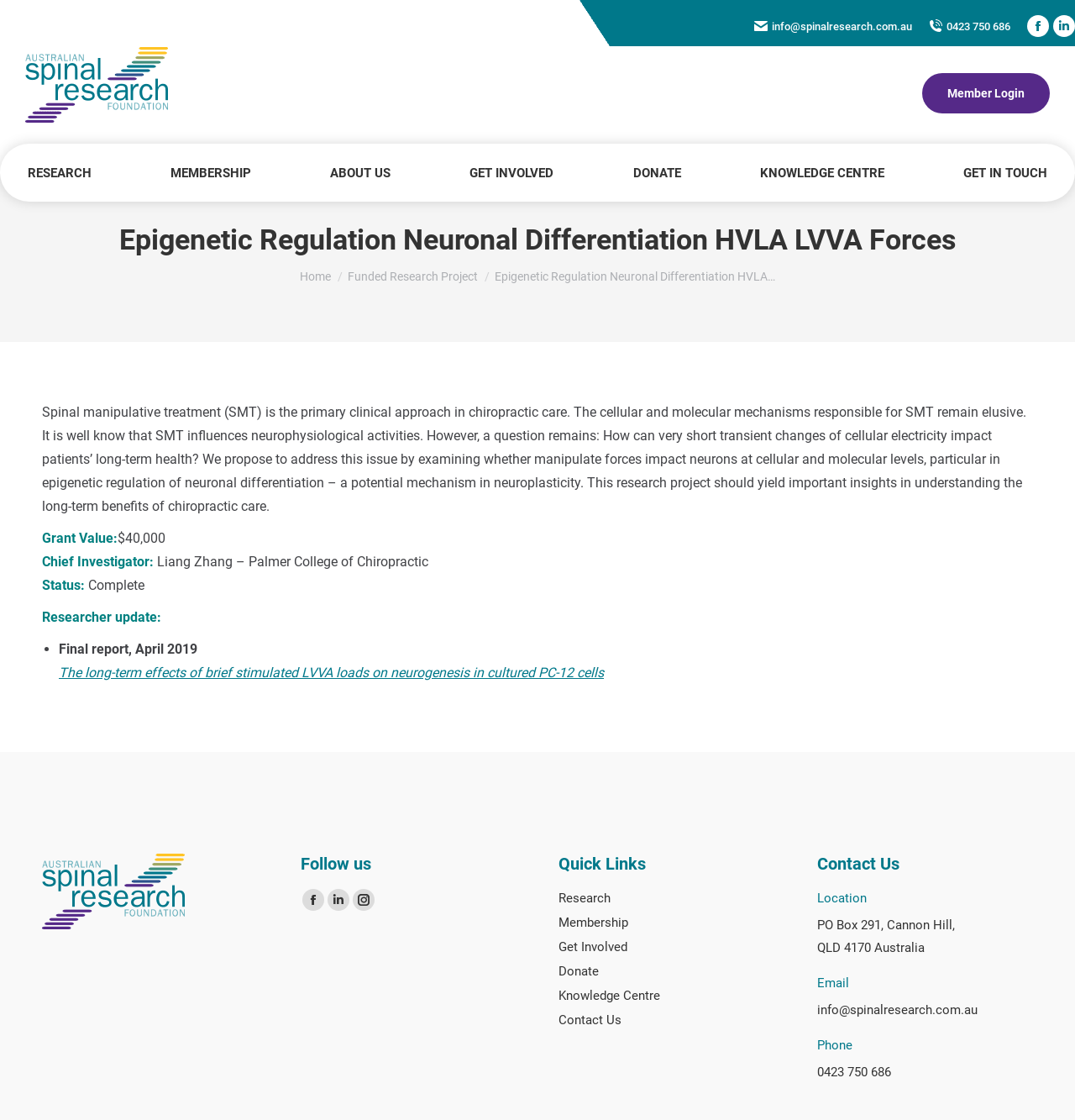How can users contact the organization?
Refer to the image and provide a thorough answer to the question.

I found the answer by looking at the bottom-right corner of the webpage, where the organization's contact information is displayed, including email and phone number.